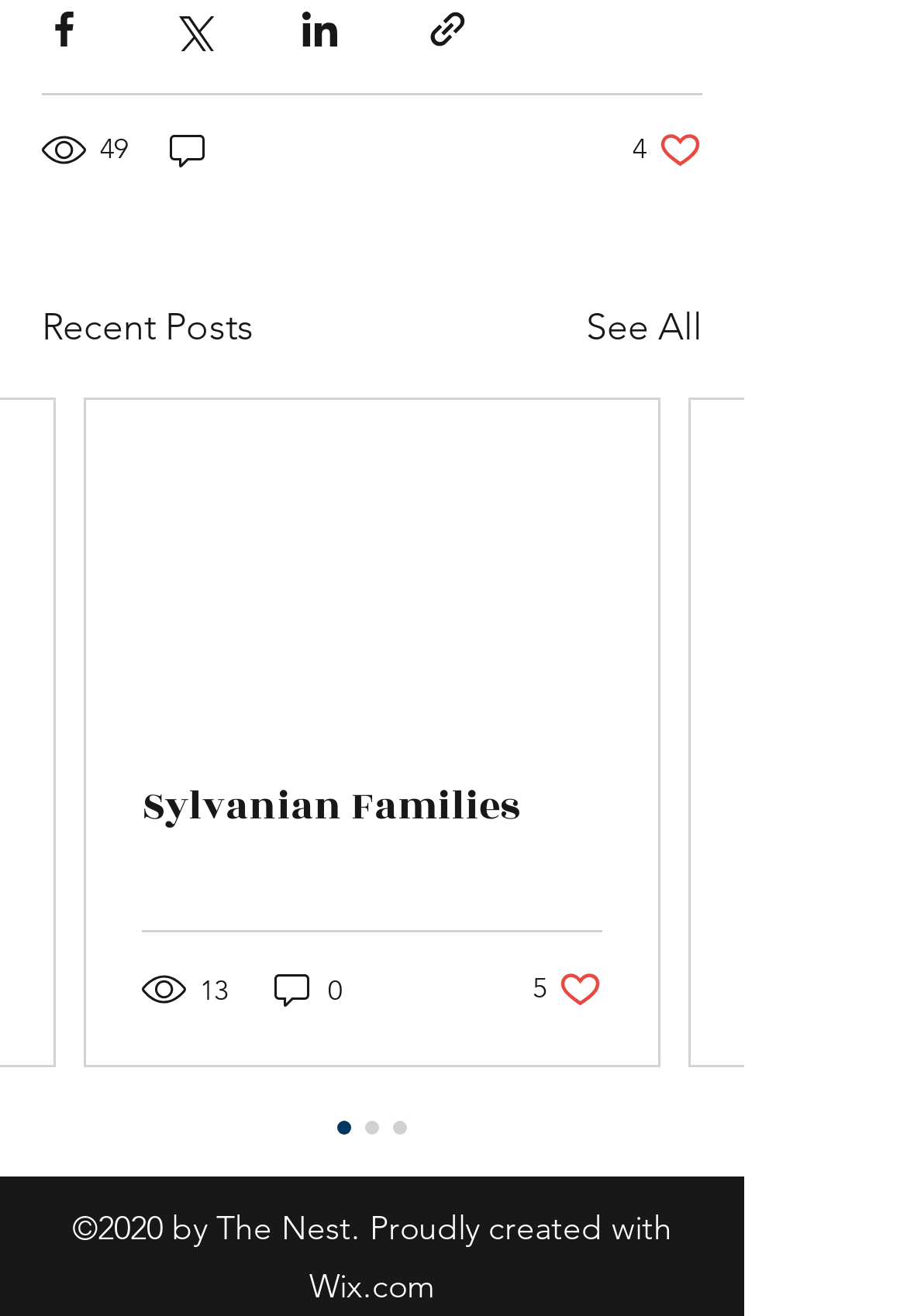Please determine the bounding box coordinates of the area that needs to be clicked to complete this task: 'Share via Facebook'. The coordinates must be four float numbers between 0 and 1, formatted as [left, top, right, bottom].

[0.046, 0.005, 0.095, 0.039]